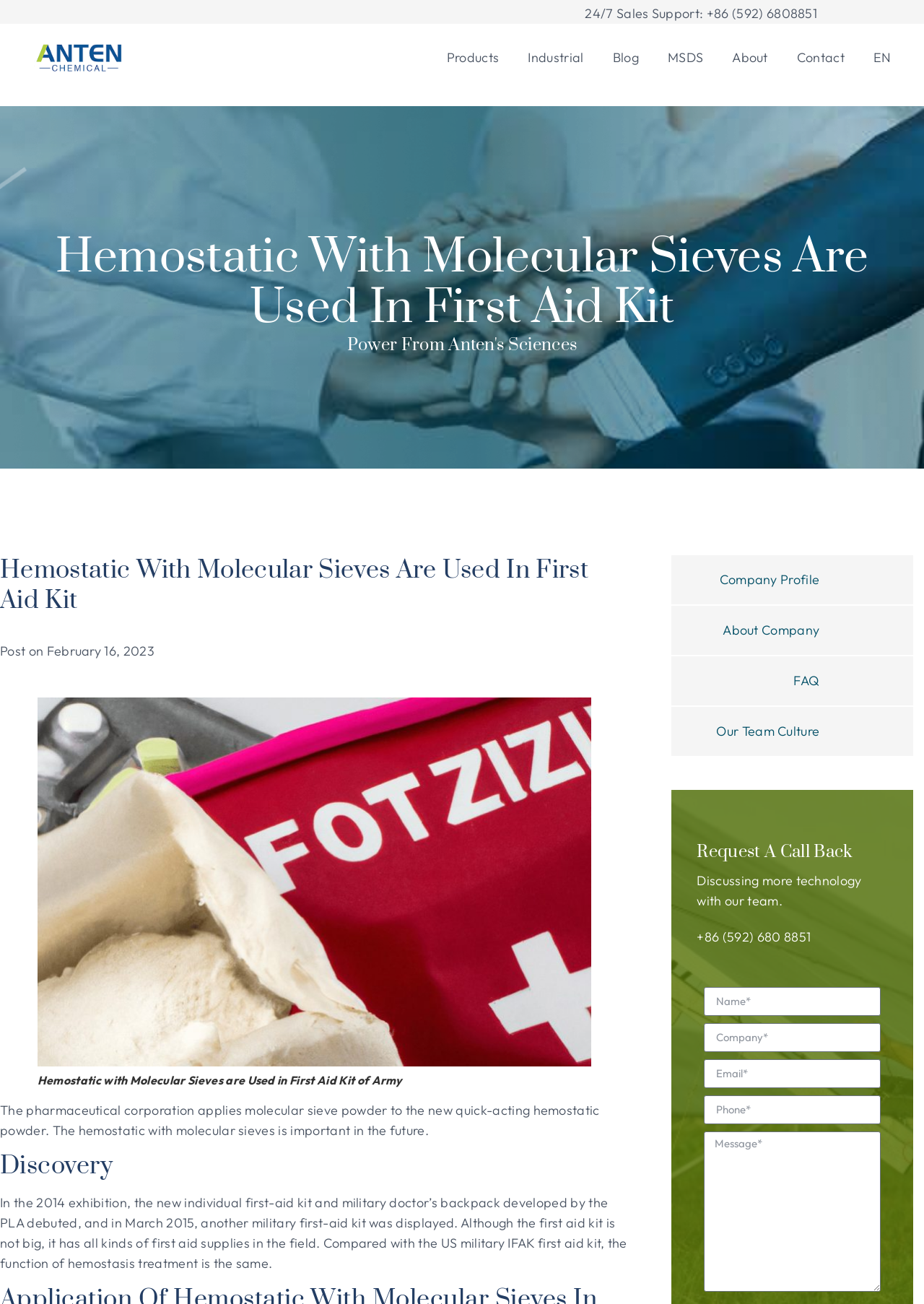Determine the bounding box for the described HTML element: "Our Team Culture". Ensure the coordinates are four float numbers between 0 and 1 in the format [left, top, right, bottom].

[0.762, 0.553, 0.891, 0.569]